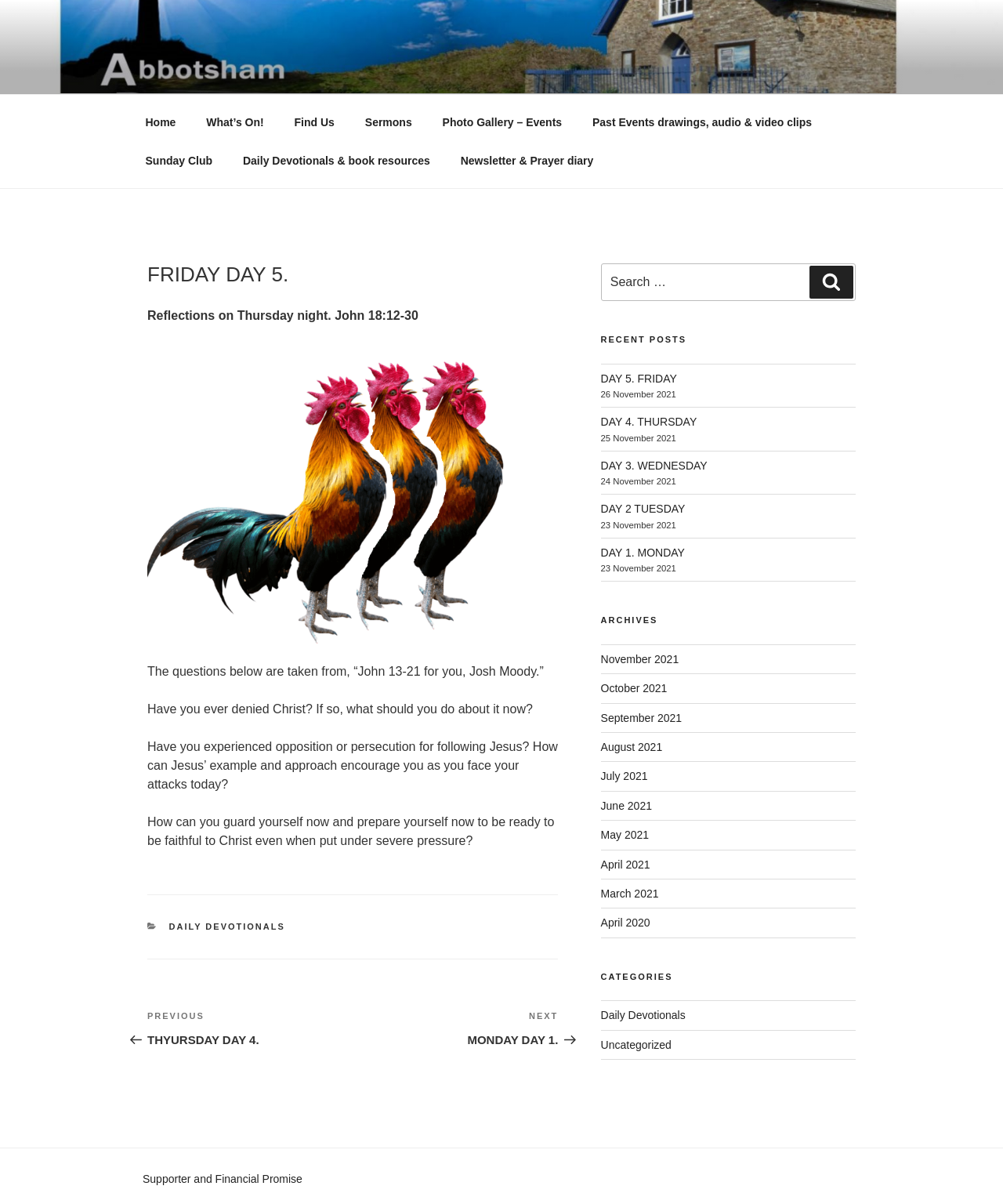Determine the bounding box coordinates of the clickable region to execute the instruction: "View the previous post". The coordinates should be four float numbers between 0 and 1, denoted as [left, top, right, bottom].

[0.147, 0.839, 0.352, 0.869]